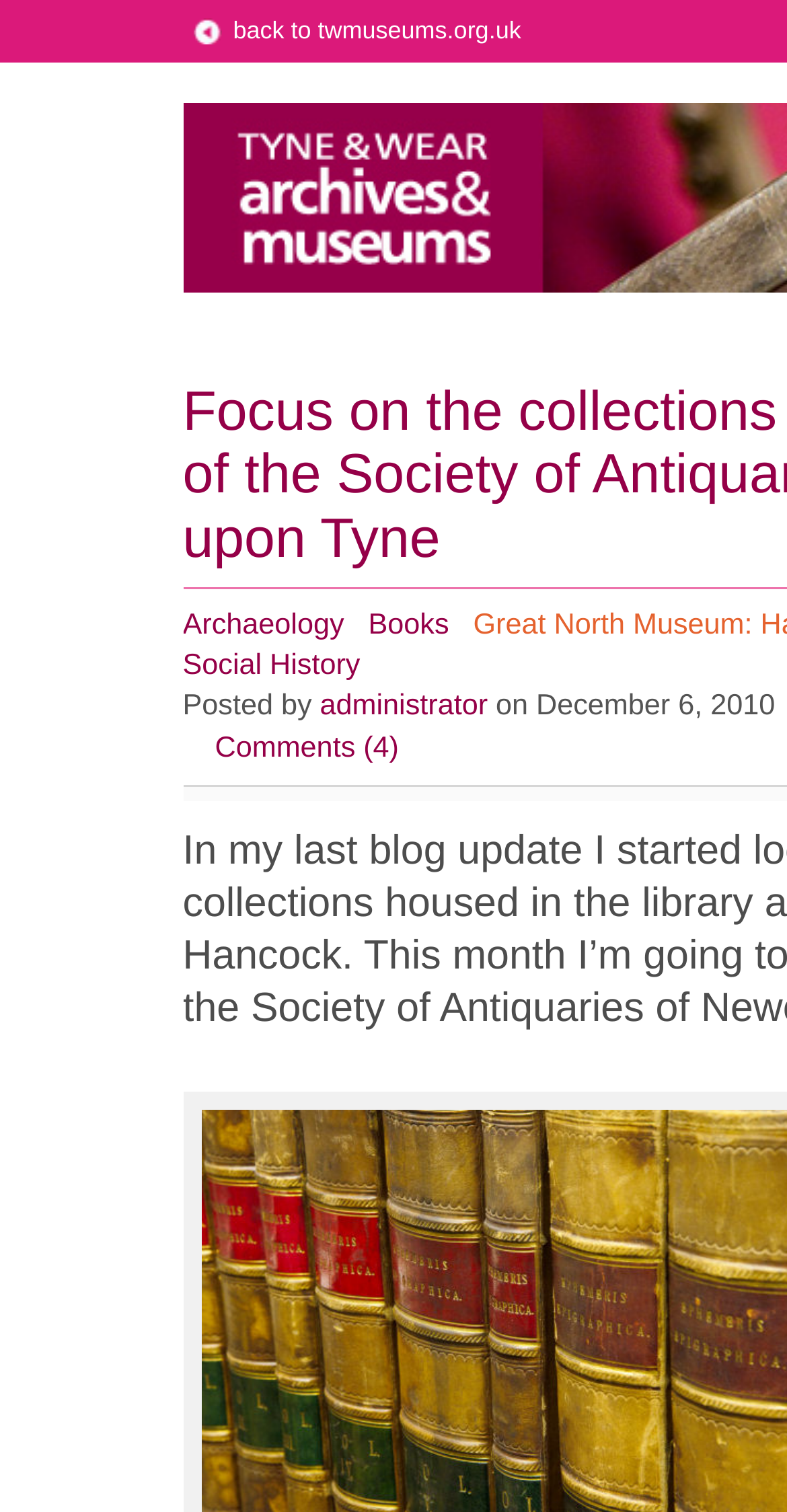What is the URL of the linked website?
Examine the screenshot and reply with a single word or phrase.

twmuseums.org.uk